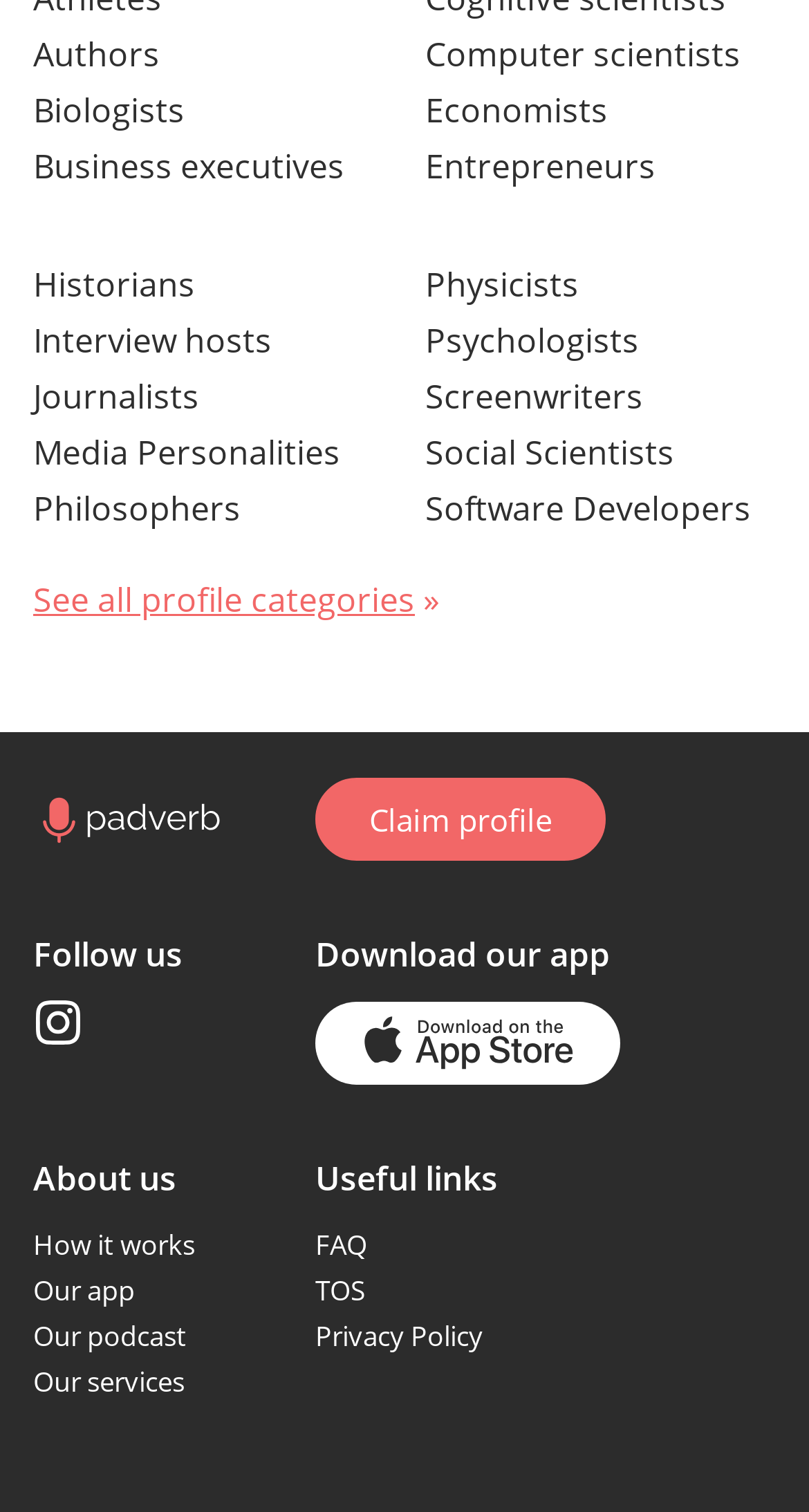Identify the bounding box coordinates of the element that should be clicked to fulfill this task: "Learn about how it works". The coordinates should be provided as four float numbers between 0 and 1, i.e., [left, top, right, bottom].

[0.041, 0.81, 0.241, 0.835]